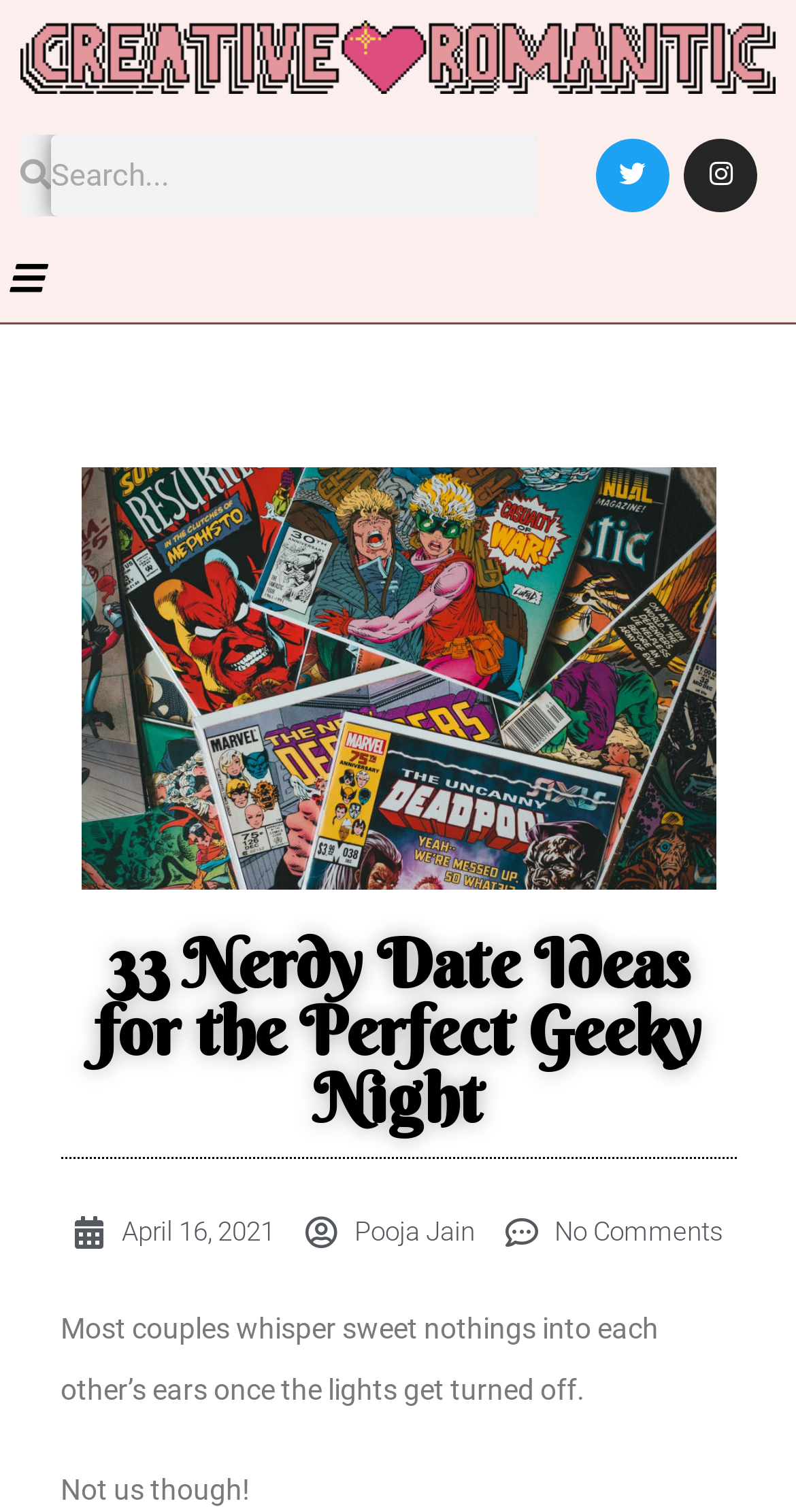What is the topic of the image?
Based on the screenshot, respond with a single word or phrase.

Nerdy Date Night Comic Books